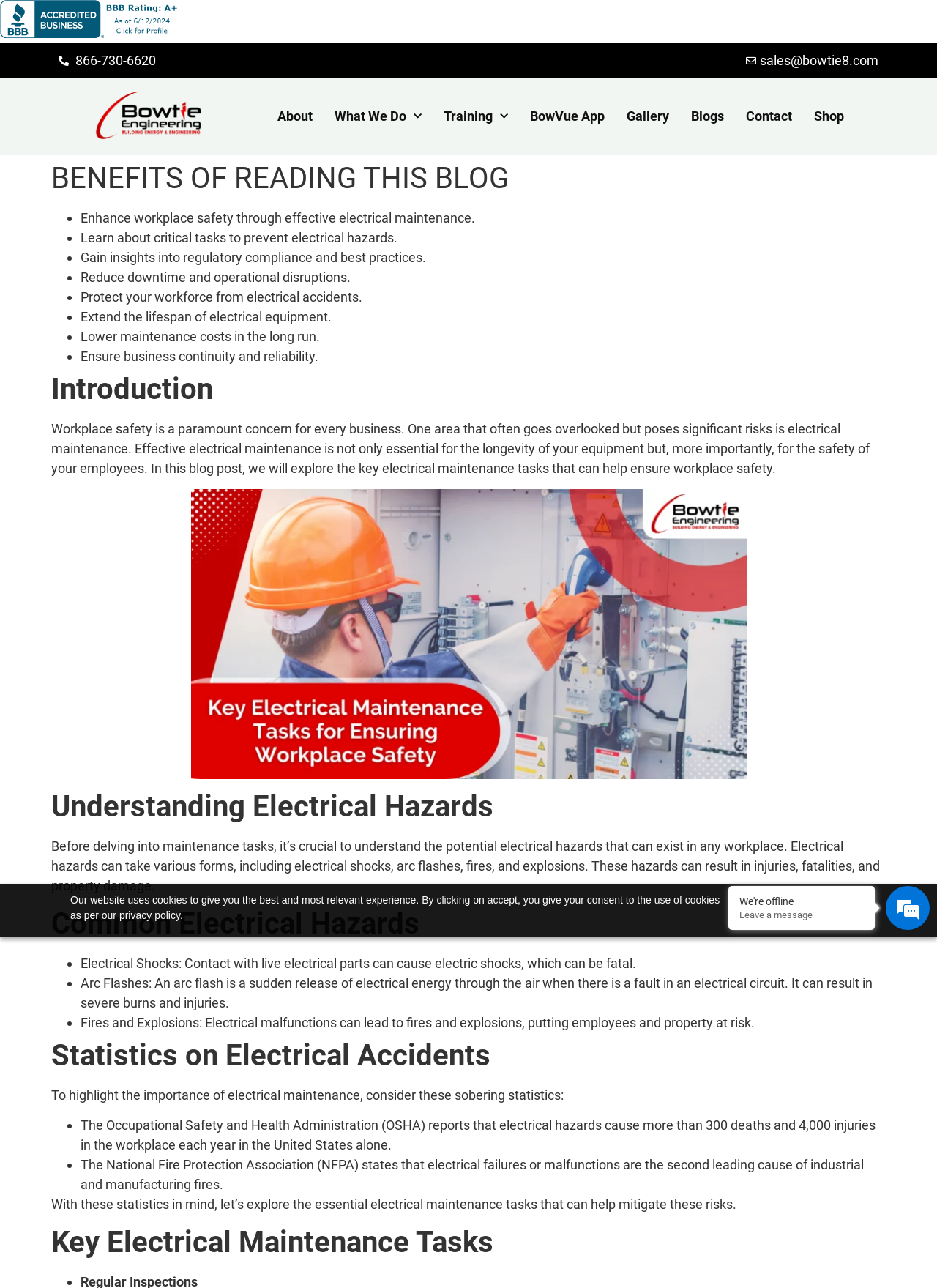Provide the bounding box coordinates for the area that should be clicked to complete the instruction: "Click the 'Contact' link".

[0.796, 0.085, 0.845, 0.096]